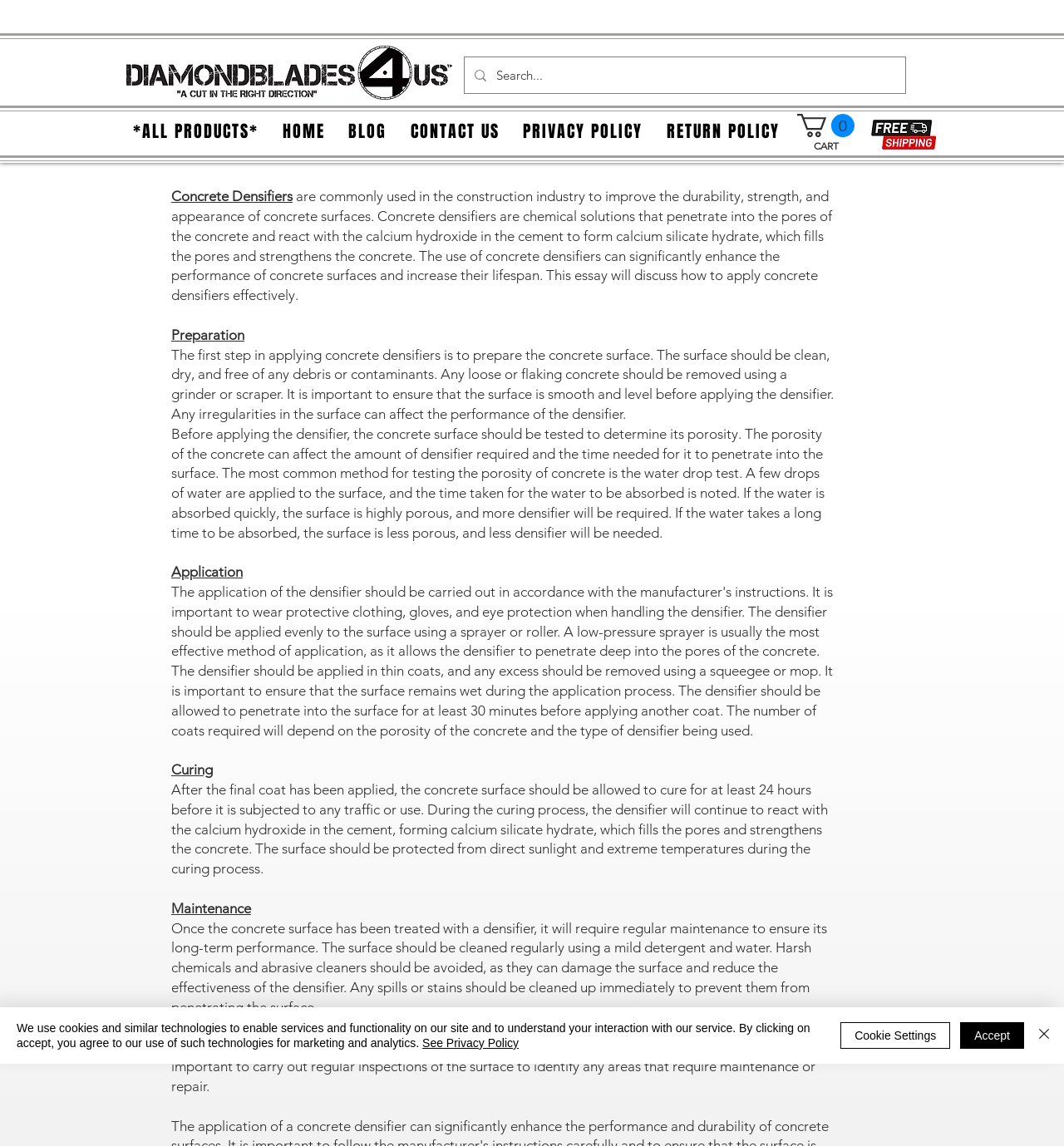Identify the bounding box coordinates for the element you need to click to achieve the following task: "Go to home page". Provide the bounding box coordinates as four float numbers between 0 and 1, in the form [left, top, right, bottom].

[0.257, 0.096, 0.313, 0.133]